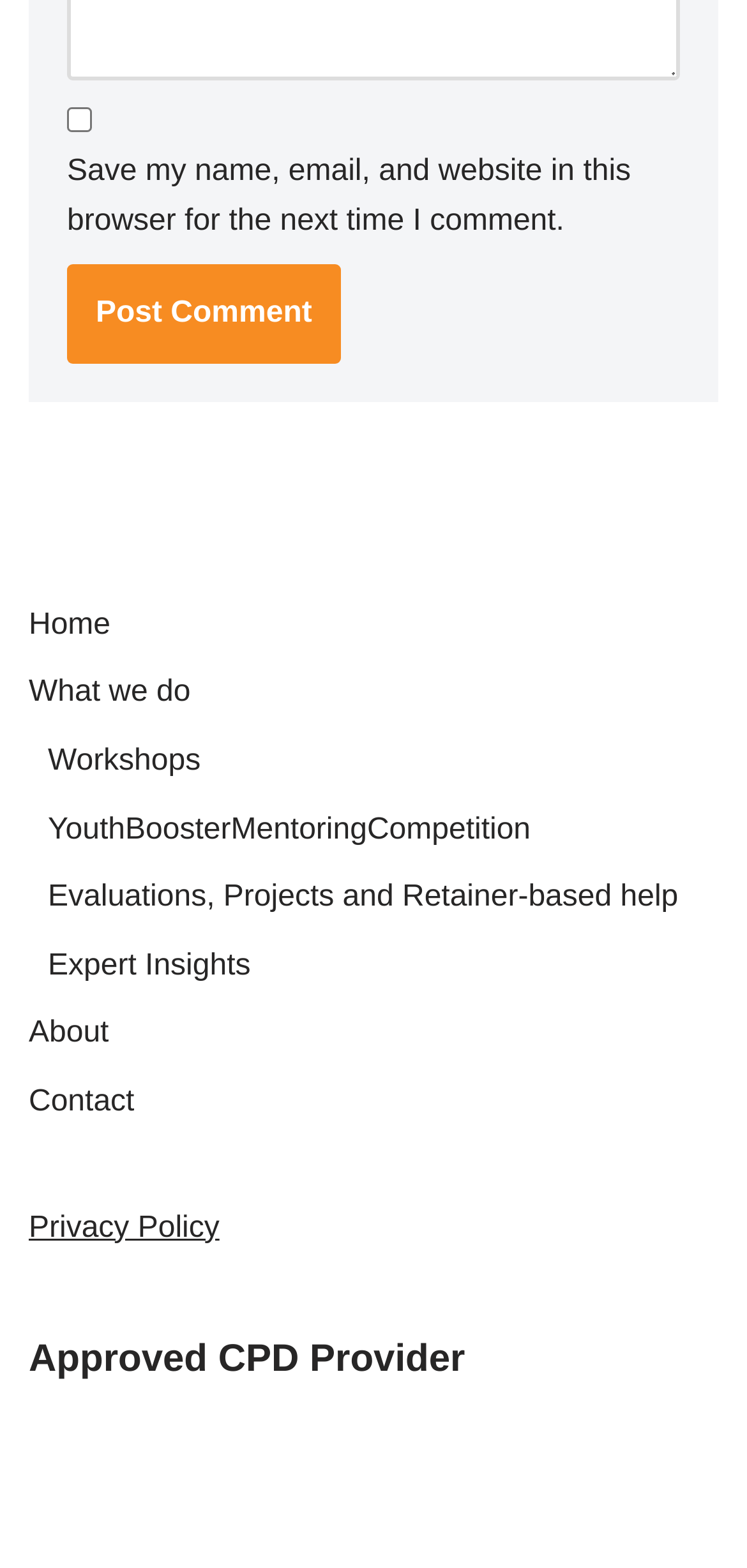How many buttons are on the webpage?
Please look at the screenshot and answer using one word or phrase.

1